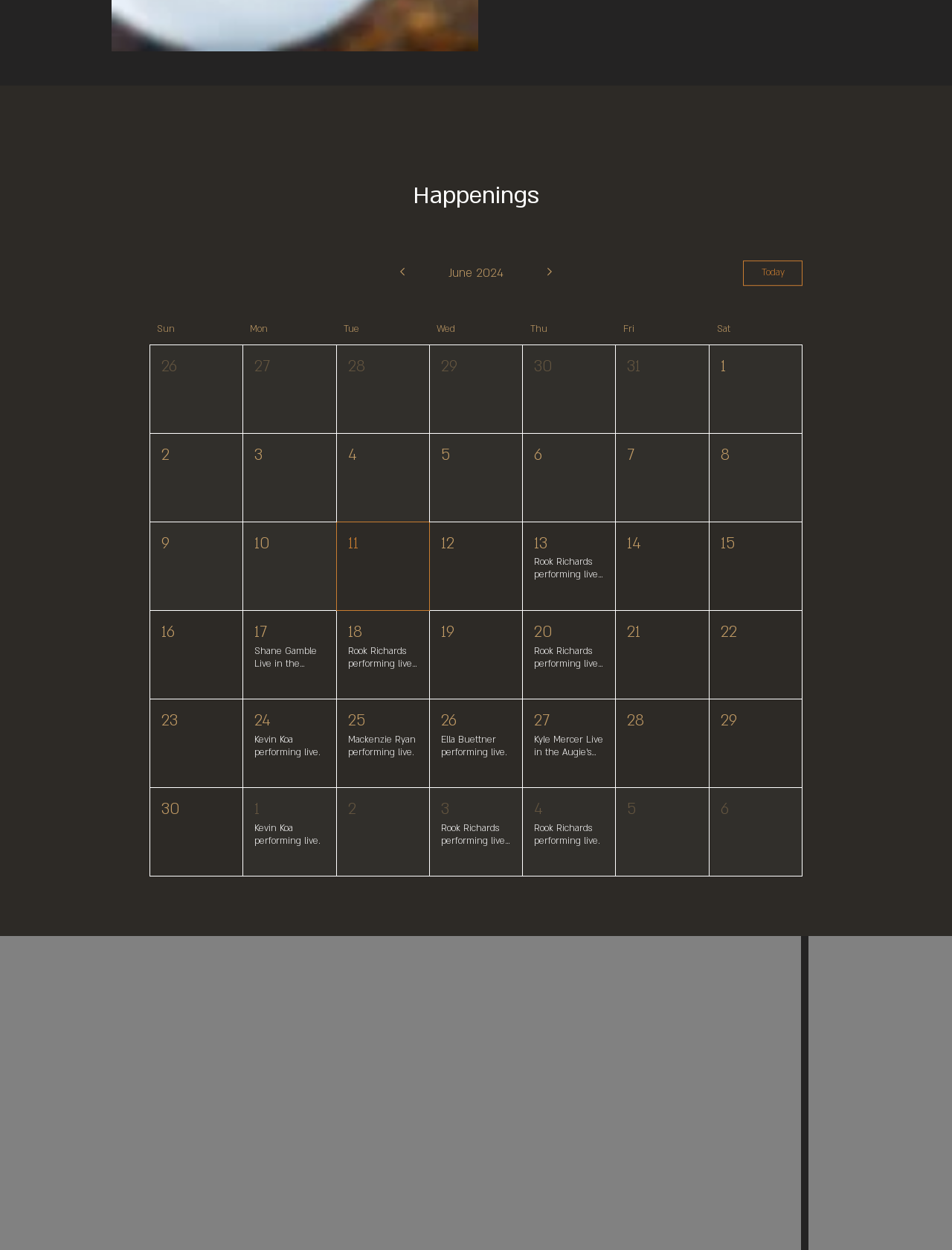Determine the bounding box coordinates of the clickable element to complete this instruction: "View the events on June 20". Provide the coordinates in the format of four float numbers between 0 and 1, [left, top, right, bottom].

[0.549, 0.559, 0.647, 0.63]